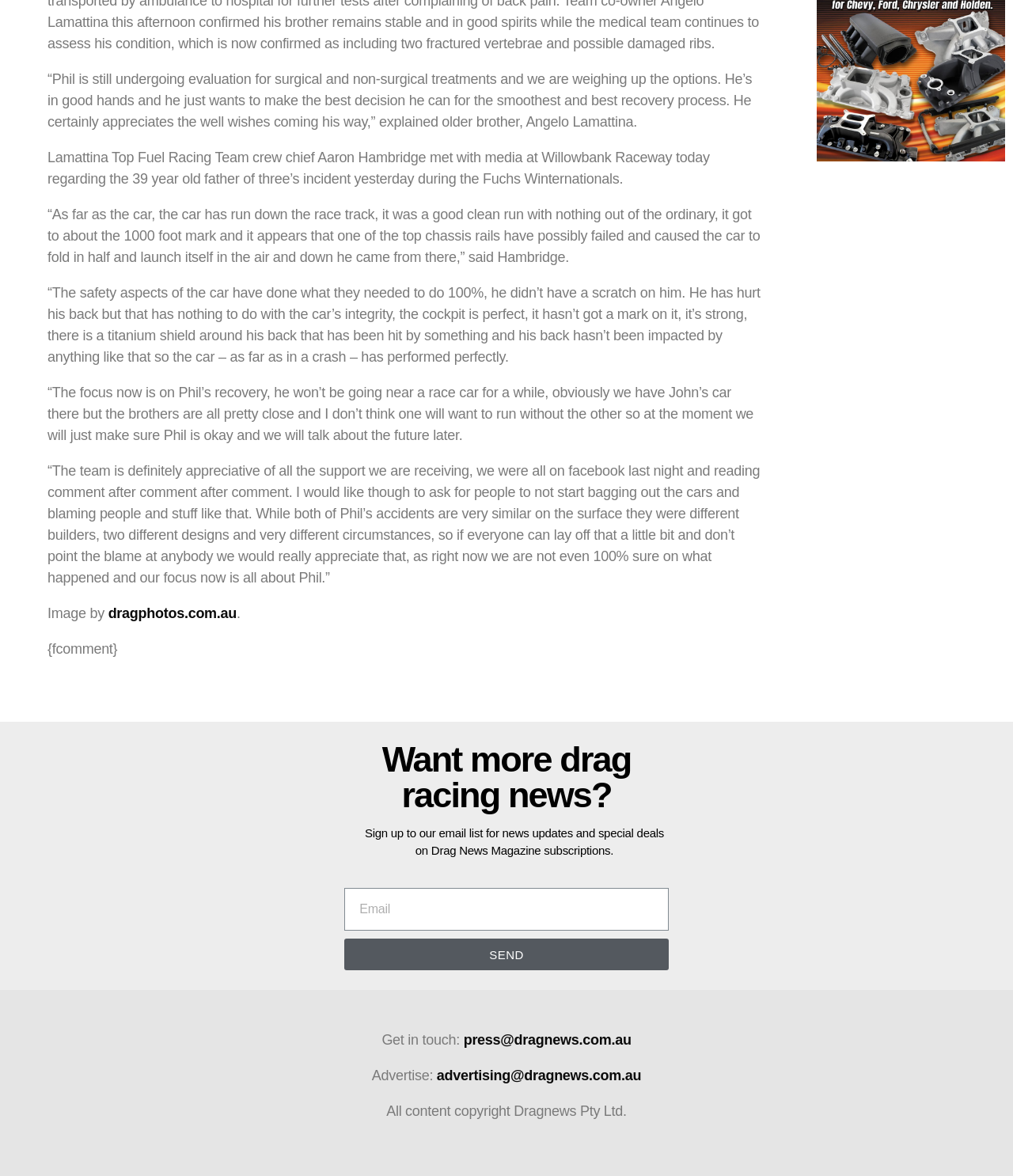Provide a one-word or one-phrase answer to the question:
Who is the crew chief of Lamattina Top Fuel Racing Team?

Aaron Hambridge